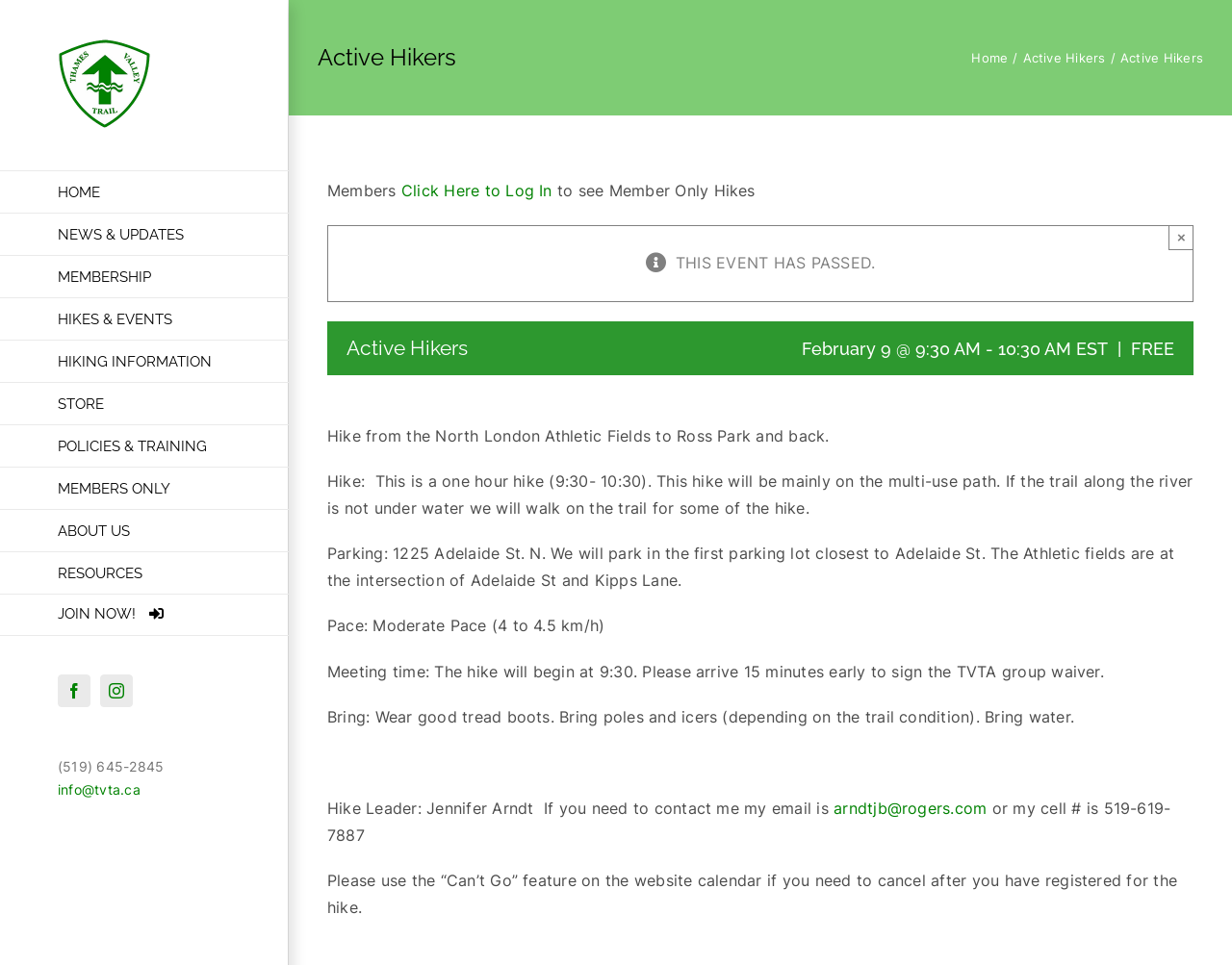Please provide a detailed answer to the question below based on the screenshot: 
What is the pace of the hike?

The pace of the hike is described as 'Moderate Pace (4 to 4.5 km/h)' in the hike details. This information helps hikers understand the expected speed of the hike and whether it suits their fitness level.